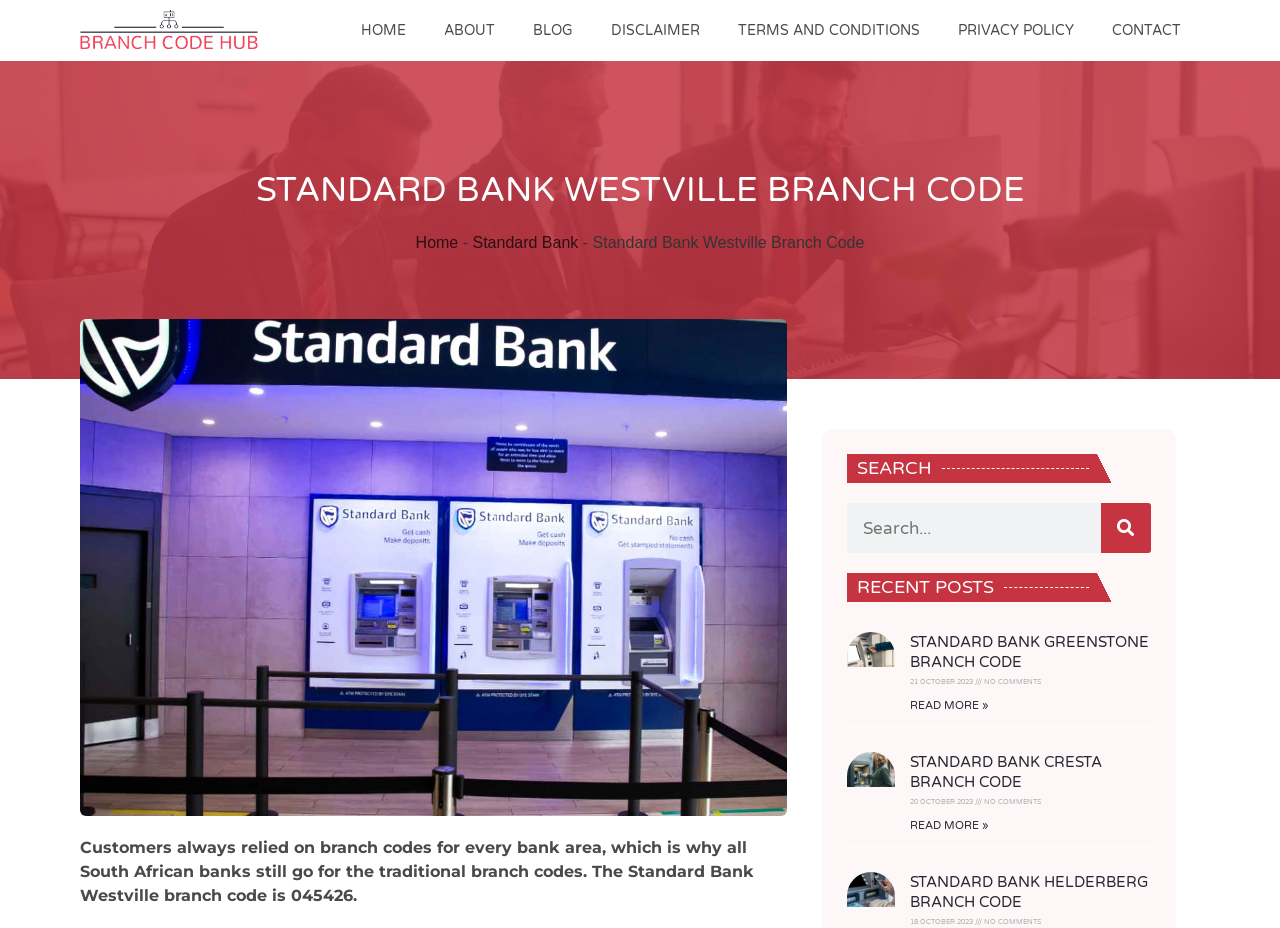What is the purpose of the branch code?
Provide a concise answer using a single word or phrase based on the image.

For transactions